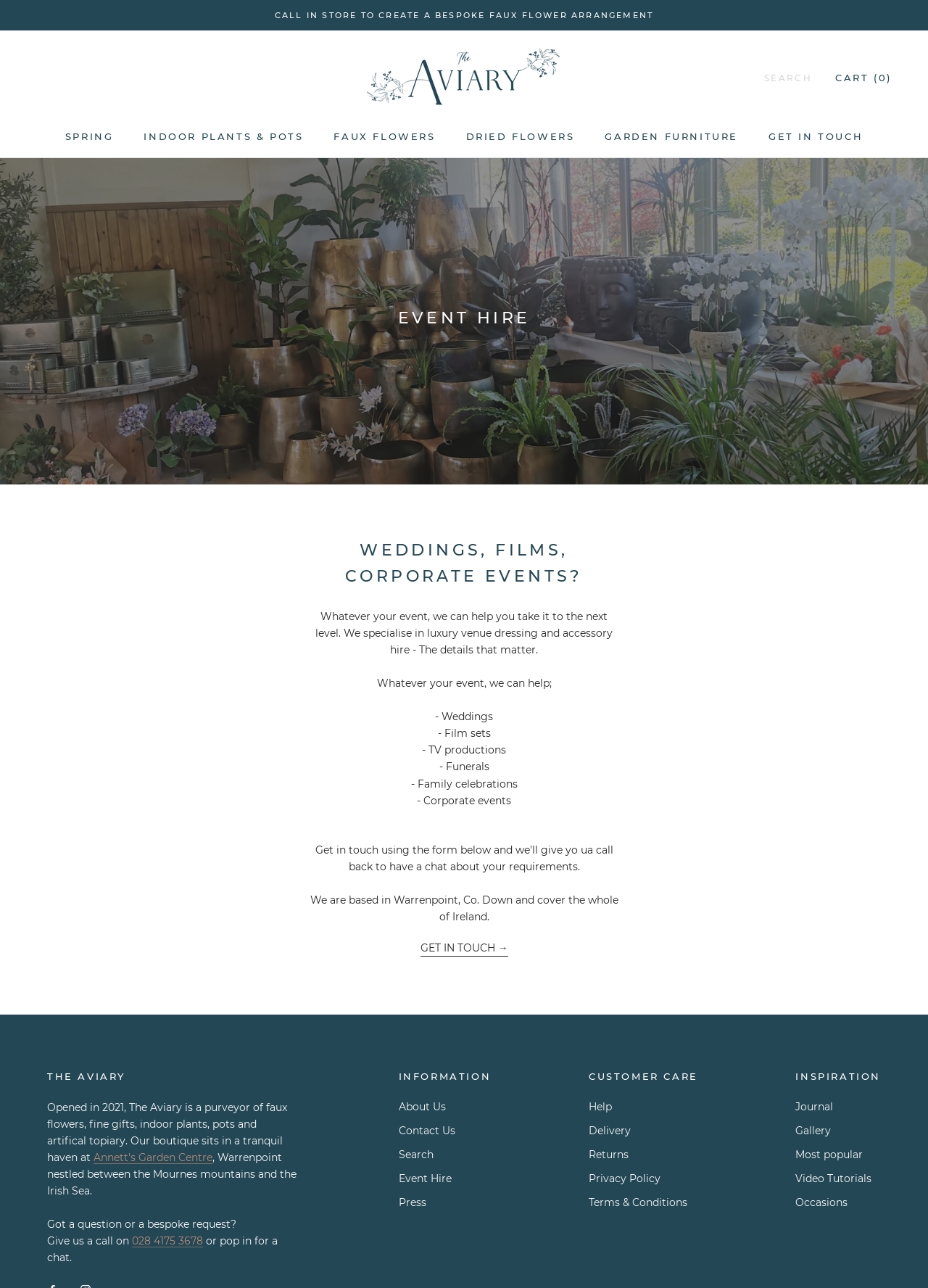Could you provide the bounding box coordinates for the portion of the screen to click to complete this instruction: "Search for something"?

[0.823, 0.055, 0.875, 0.066]